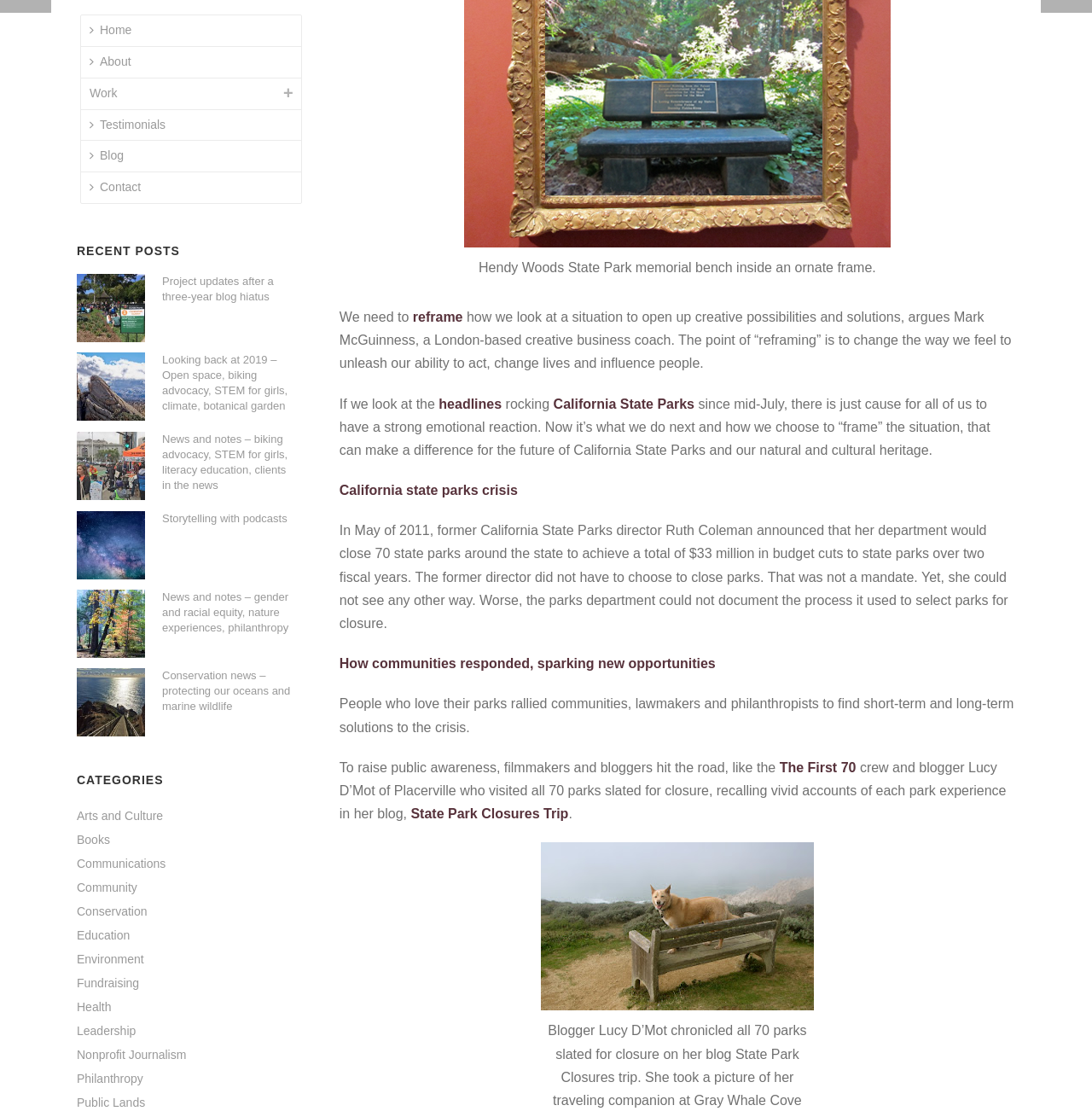Based on the element description "State Park Closures Trip", predict the bounding box coordinates of the UI element.

[0.376, 0.722, 0.521, 0.735]